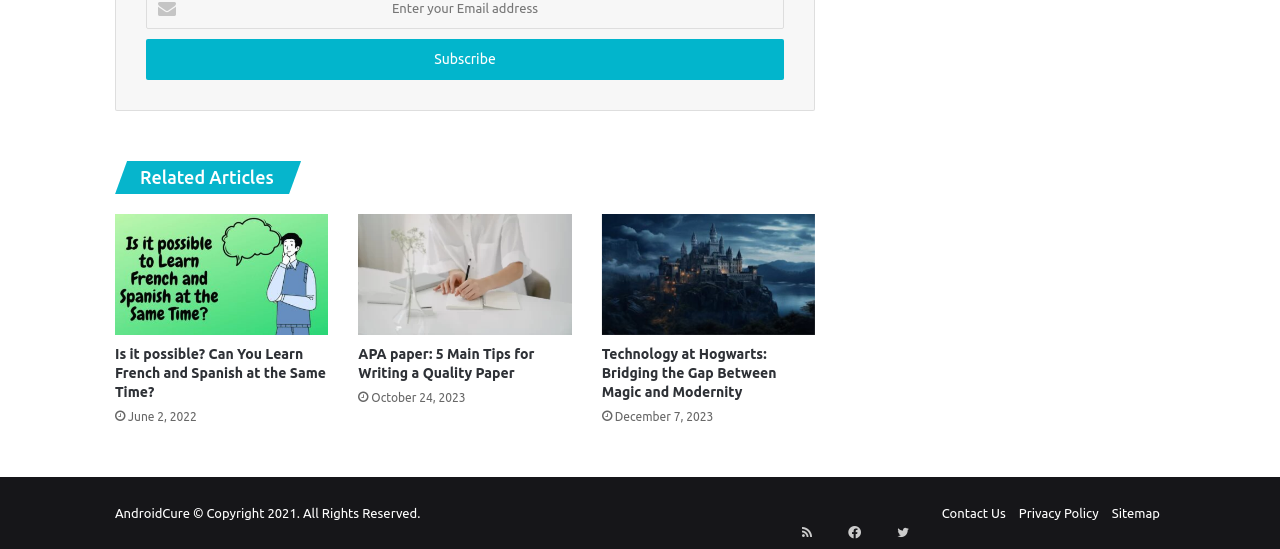Bounding box coordinates are specified in the format (top-left x, top-left y, bottom-right x, bottom-right y). All values are floating point numbers bounded between 0 and 1. Please provide the bounding box coordinate of the region this sentence describes: About us

None